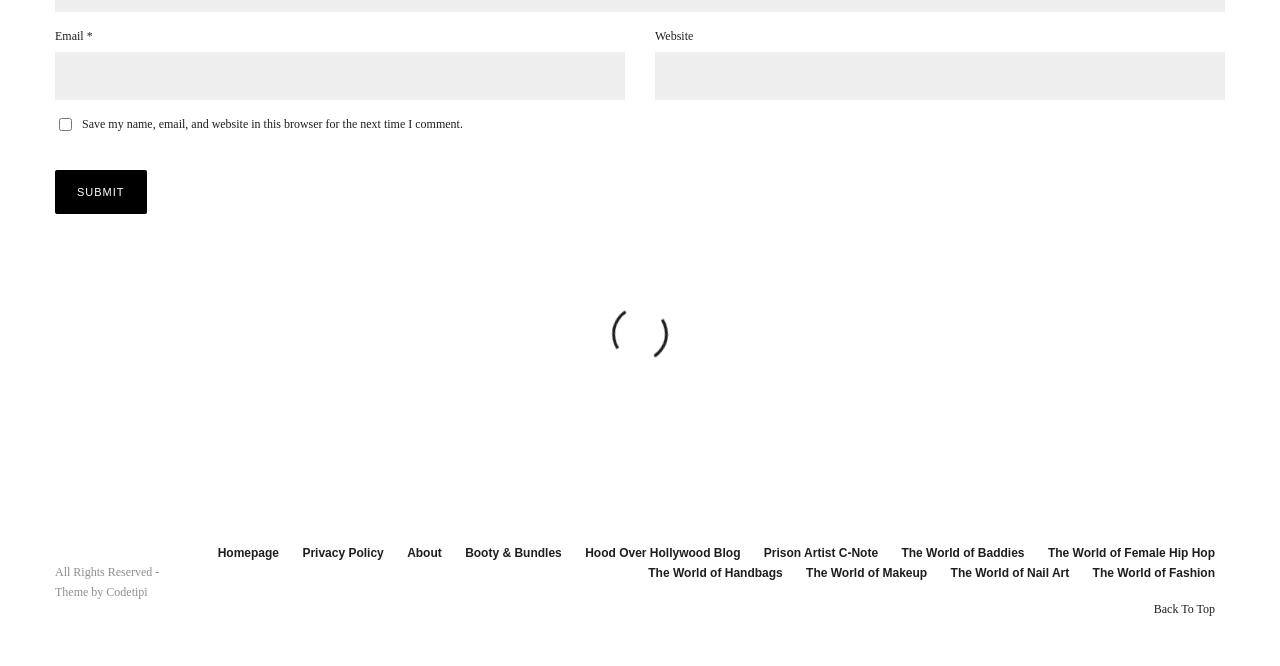Give a concise answer of one word or phrase to the question: 
How many links are in the footer section?

13